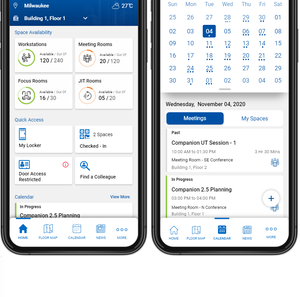Please give a short response to the question using one word or a phrase:
What information is provided for each meeting entry?

Event title, time, location